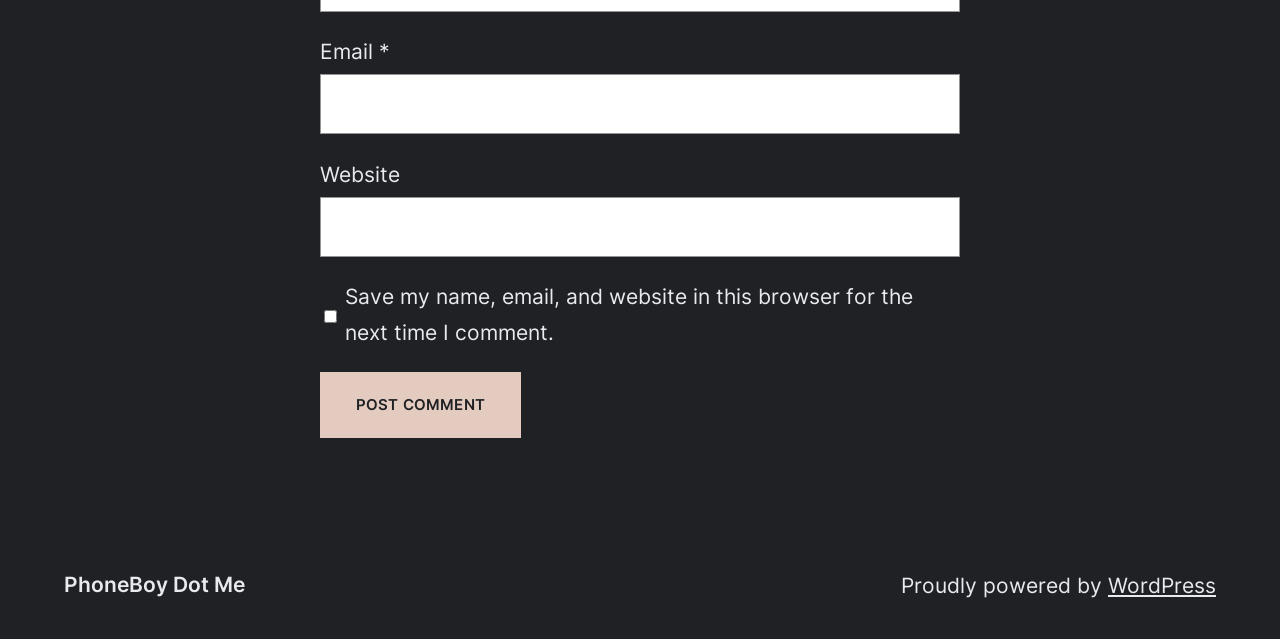Identify the bounding box for the UI element that is described as follows: "parent_node: Email * aria-describedby="email-notes" name="email"".

[0.25, 0.116, 0.75, 0.21]